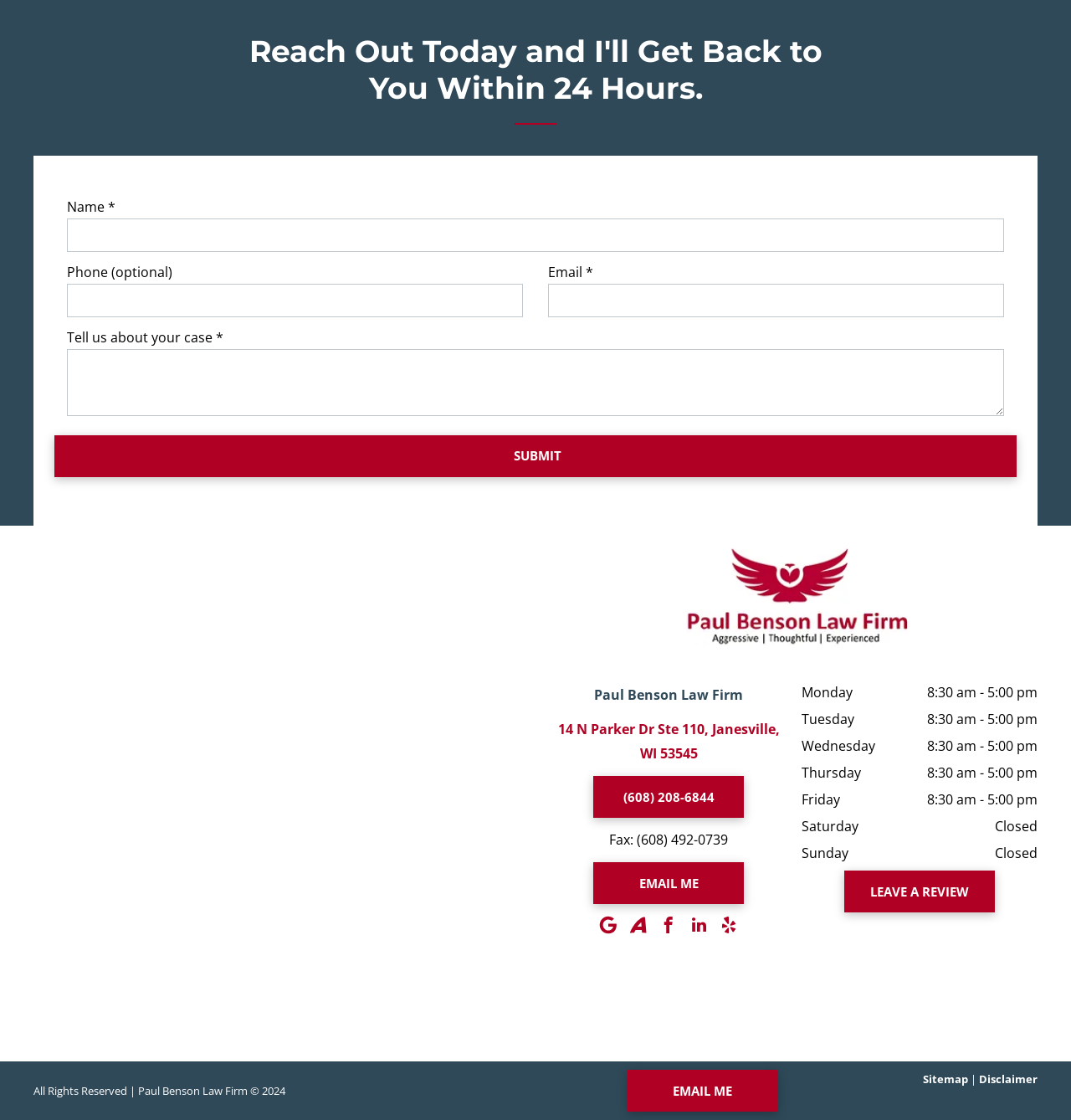Please find the bounding box coordinates of the element that must be clicked to perform the given instruction: "Click the SUBMIT button". The coordinates should be four float numbers from 0 to 1, i.e., [left, top, right, bottom].

[0.061, 0.391, 0.942, 0.421]